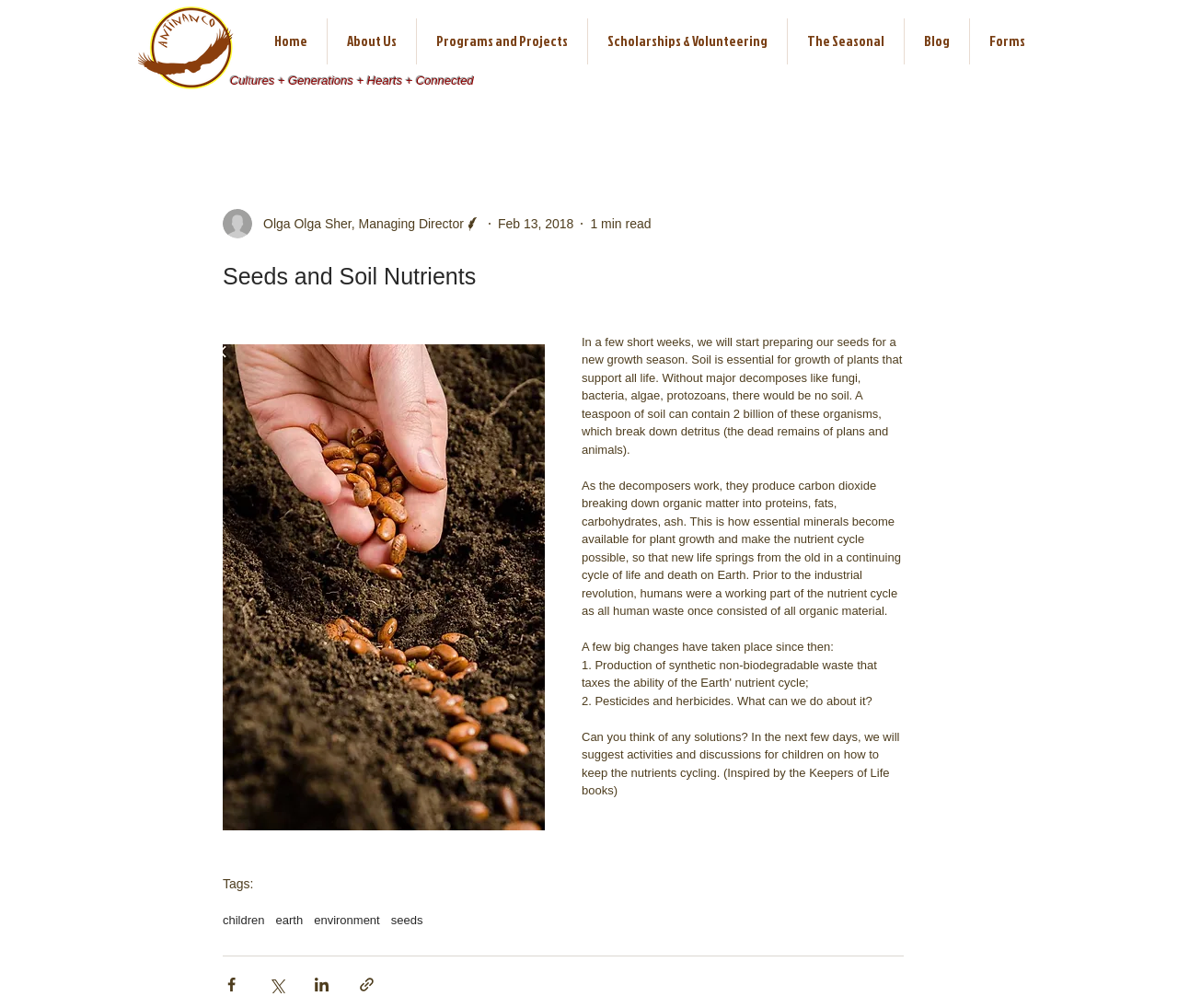Determine the bounding box coordinates of the clickable element to complete this instruction: "Go to the about page". Provide the coordinates in the format of four float numbers between 0 and 1, [left, top, right, bottom].

None